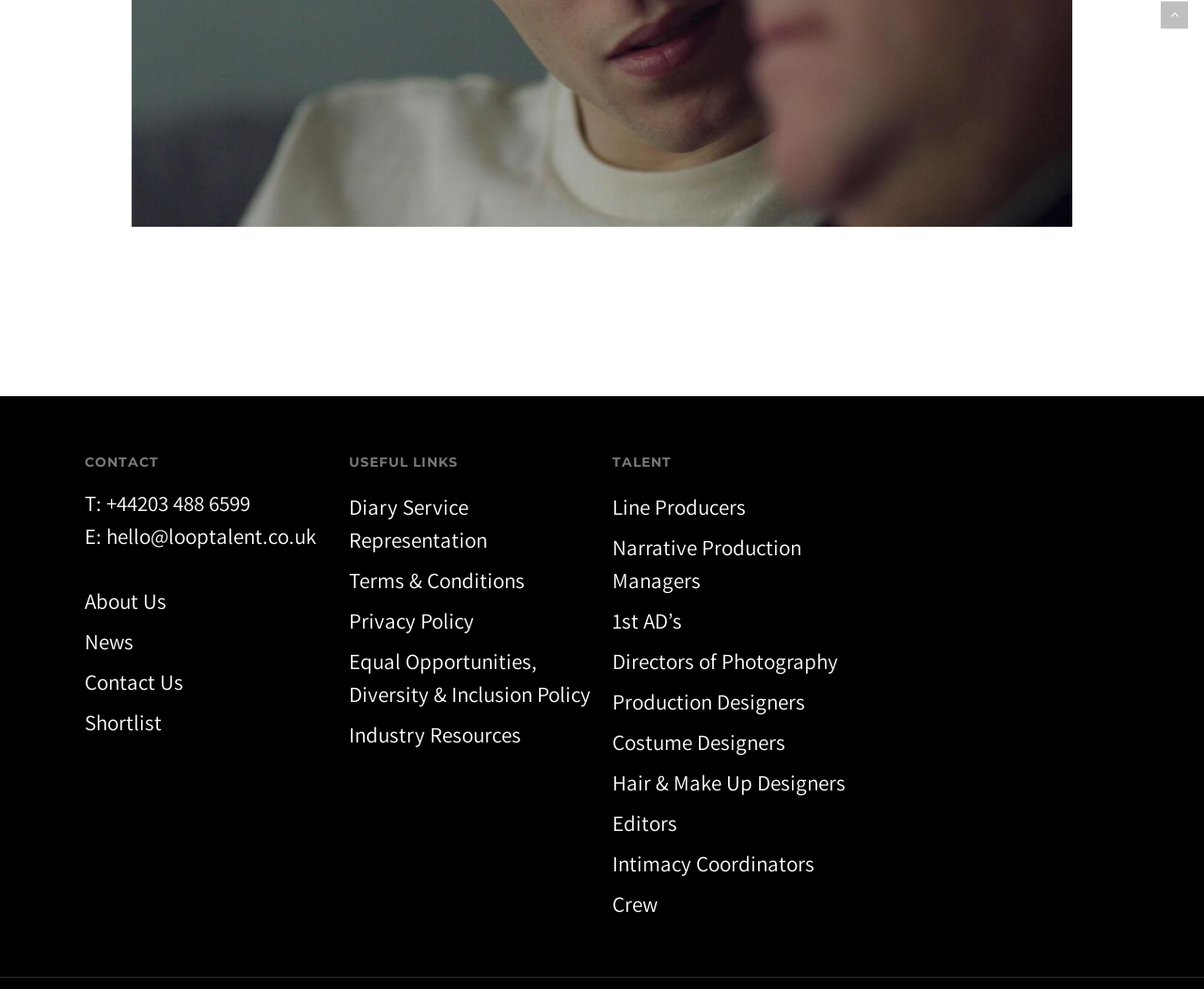Identify the bounding box for the element characterized by the following description: "Terms & Conditions".

[0.289, 0.571, 0.491, 0.604]